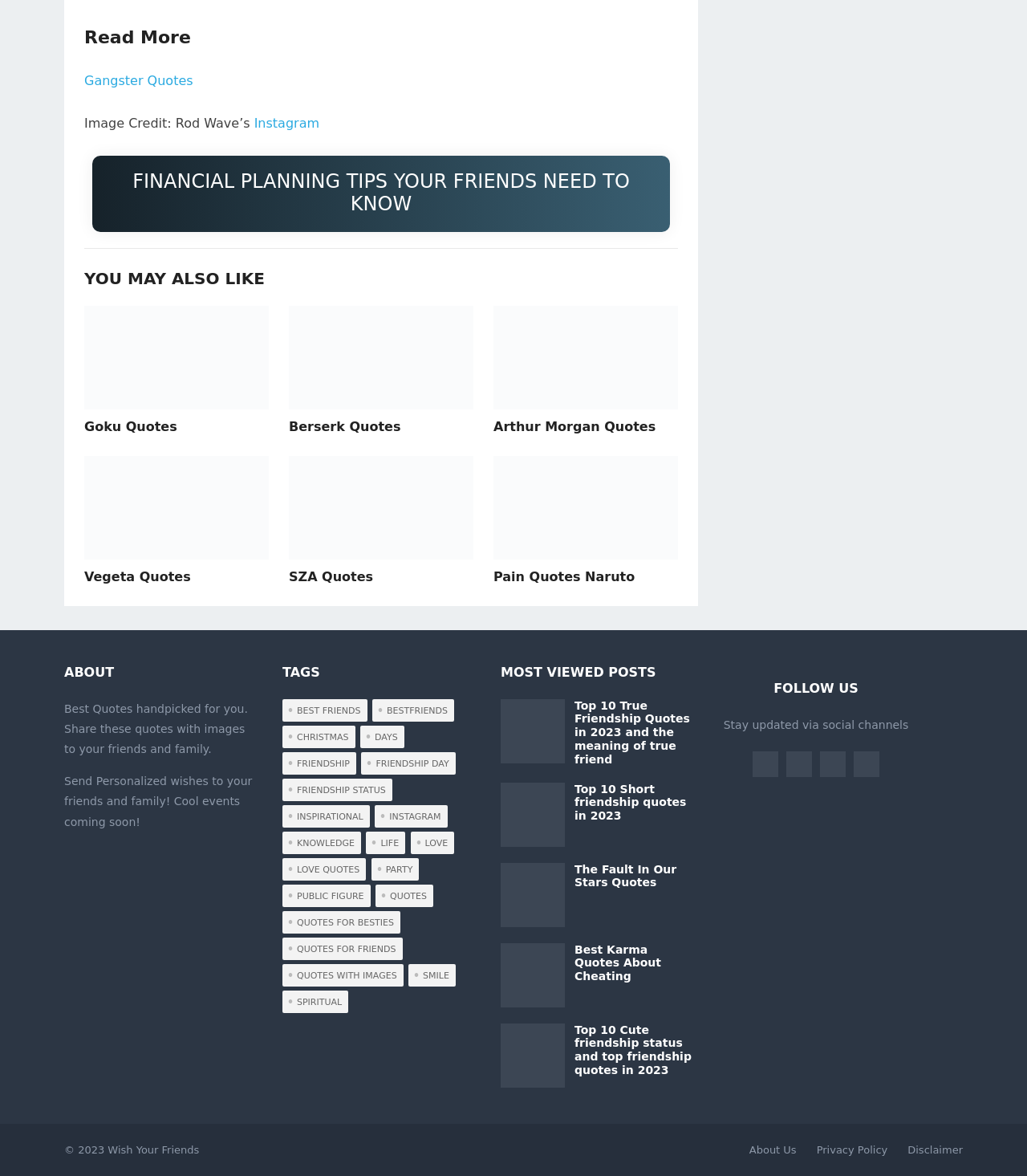Pinpoint the bounding box coordinates of the clickable area necessary to execute the following instruction: "View 'Saiyan Sayings - A collection of quotes'". The coordinates should be given as four float numbers between 0 and 1, namely [left, top, right, bottom].

[0.082, 0.26, 0.262, 0.349]